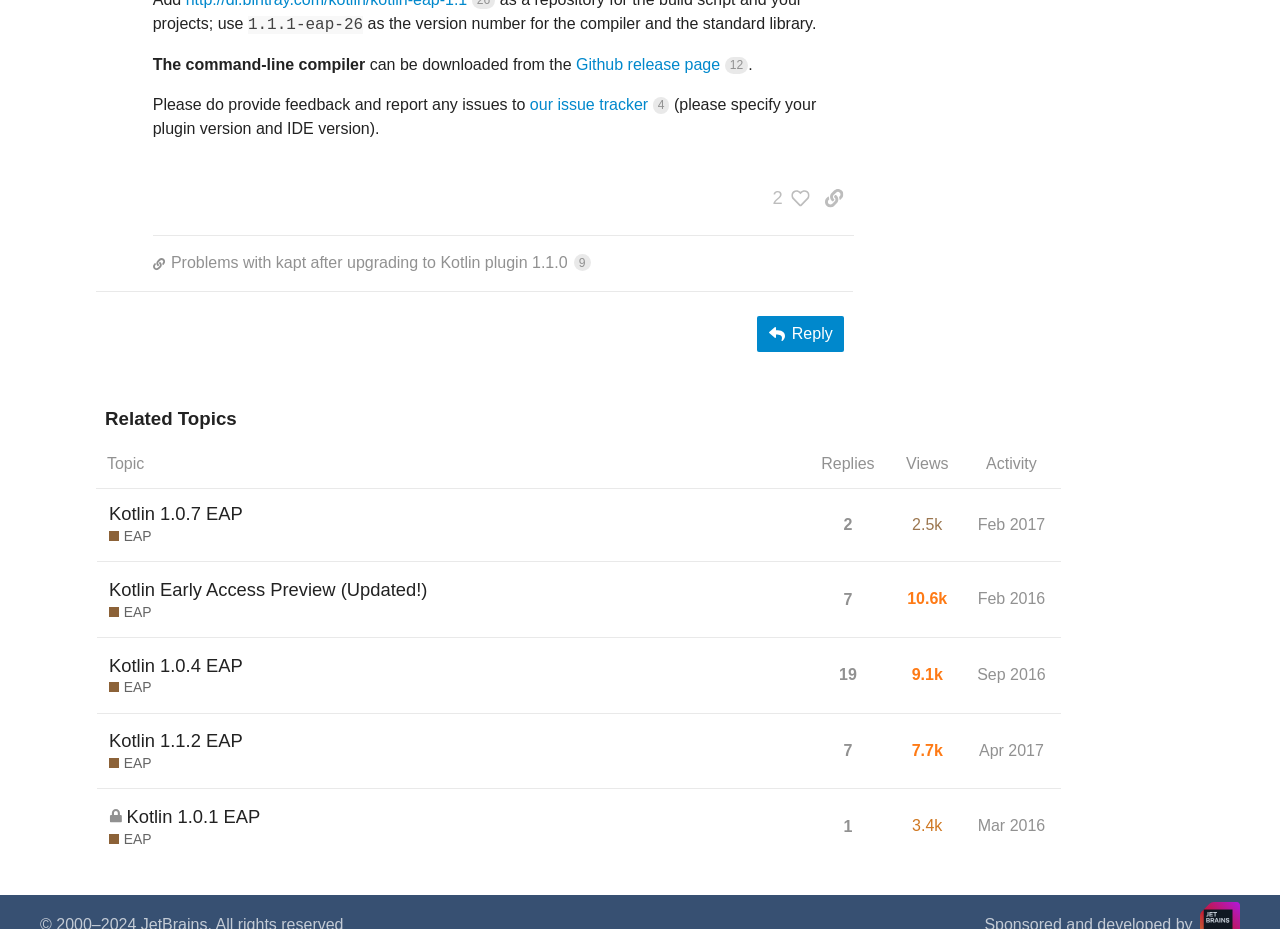Ascertain the bounding box coordinates for the UI element detailed here: "Kotlin 1.0.4 EAP". The coordinates should be provided as [left, top, right, bottom] with each value being a float between 0 and 1.

[0.085, 0.689, 0.19, 0.743]